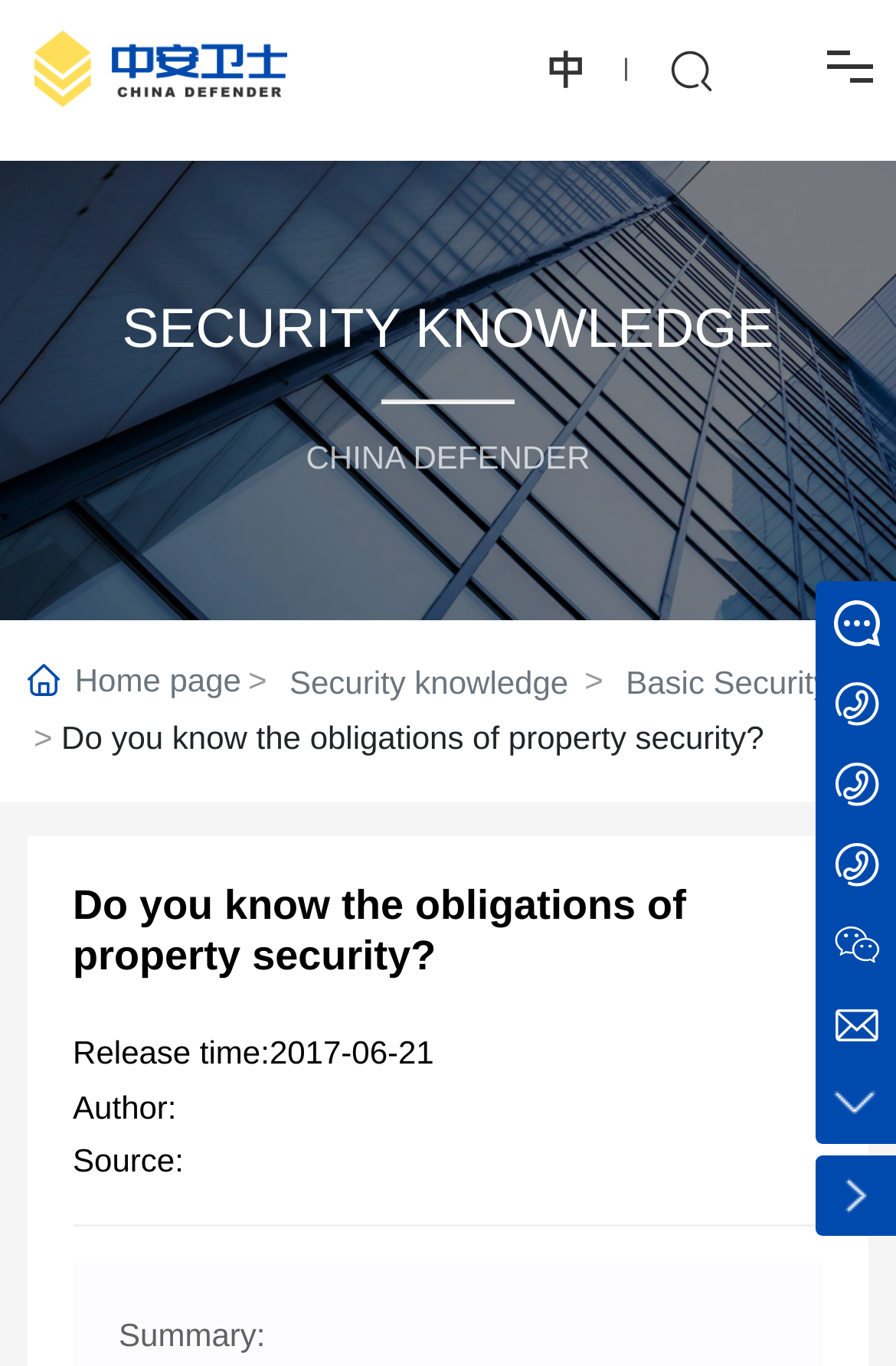Determine the bounding box coordinates for the element that should be clicked to follow this instruction: "Read the news". The coordinates should be given as four float numbers between 0 and 1, in the format [left, top, right, bottom].

[0.038, 0.141, 0.141, 0.232]